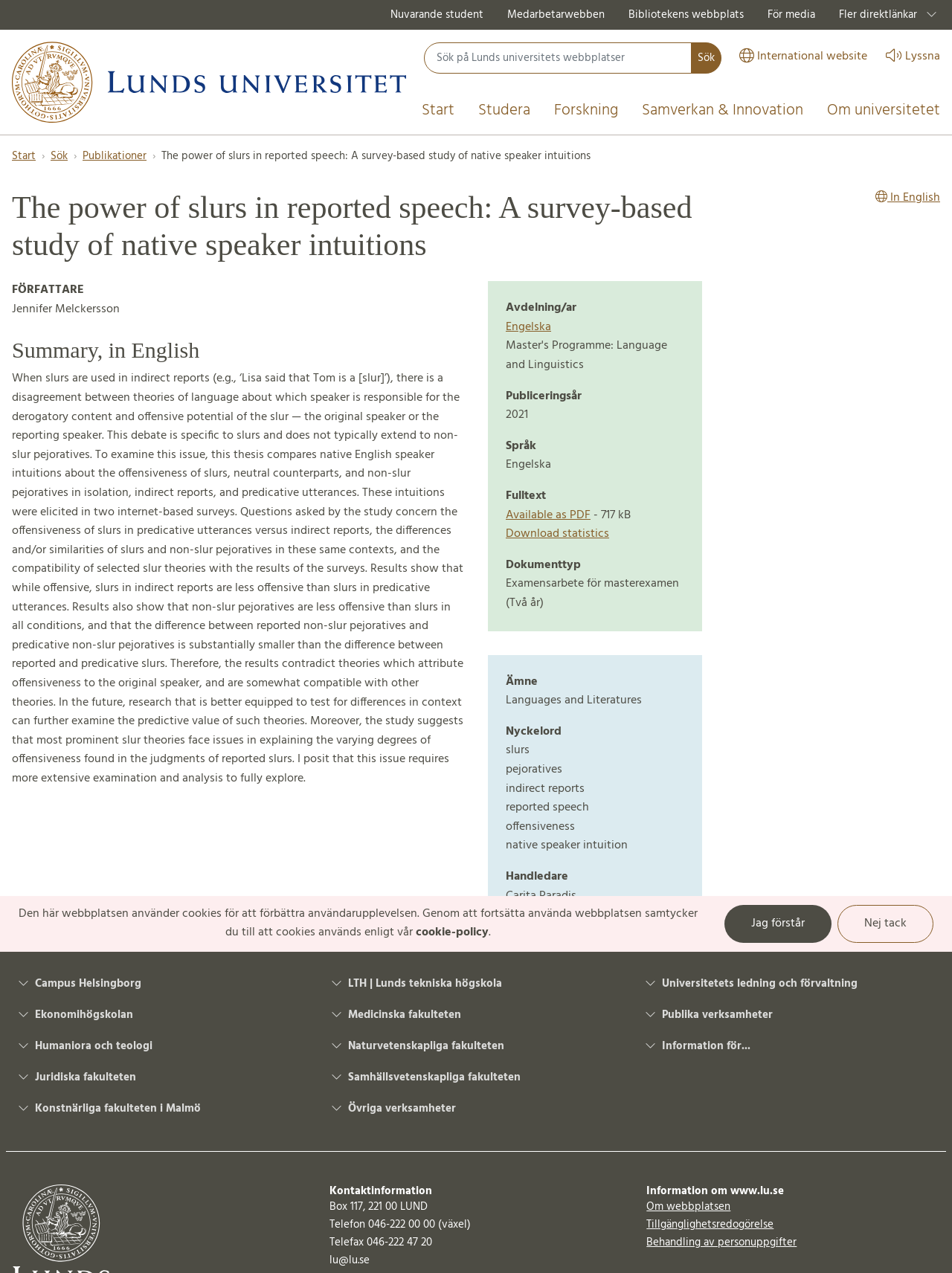Can you locate the main headline on this webpage and provide its text content?

The power of slurs in reported speech: A survey-based study of native speaker intuitions